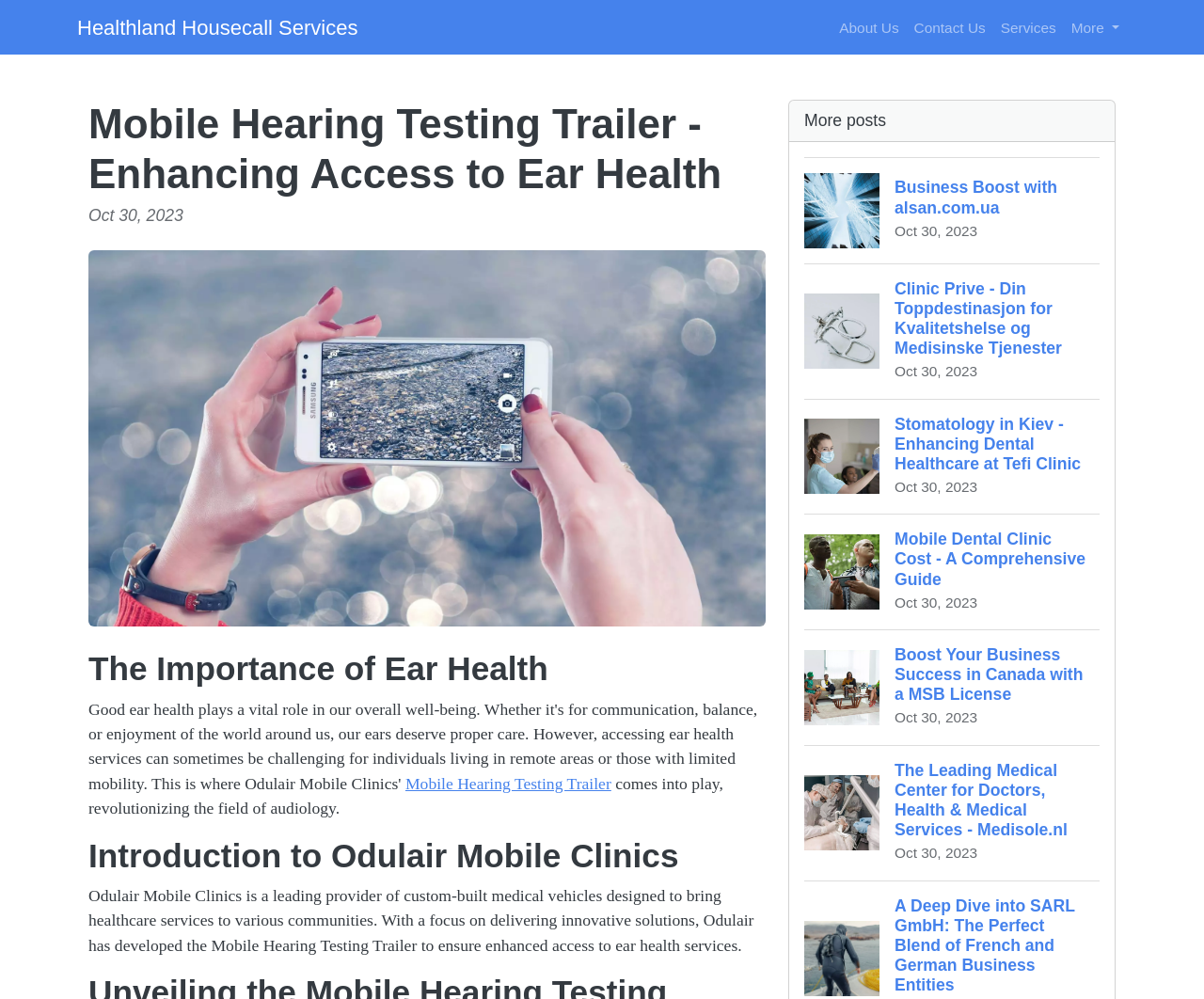Please specify the coordinates of the bounding box for the element that should be clicked to carry out this instruction: "Click on 'About Us'". The coordinates must be four float numbers between 0 and 1, formatted as [left, top, right, bottom].

[0.691, 0.009, 0.753, 0.046]